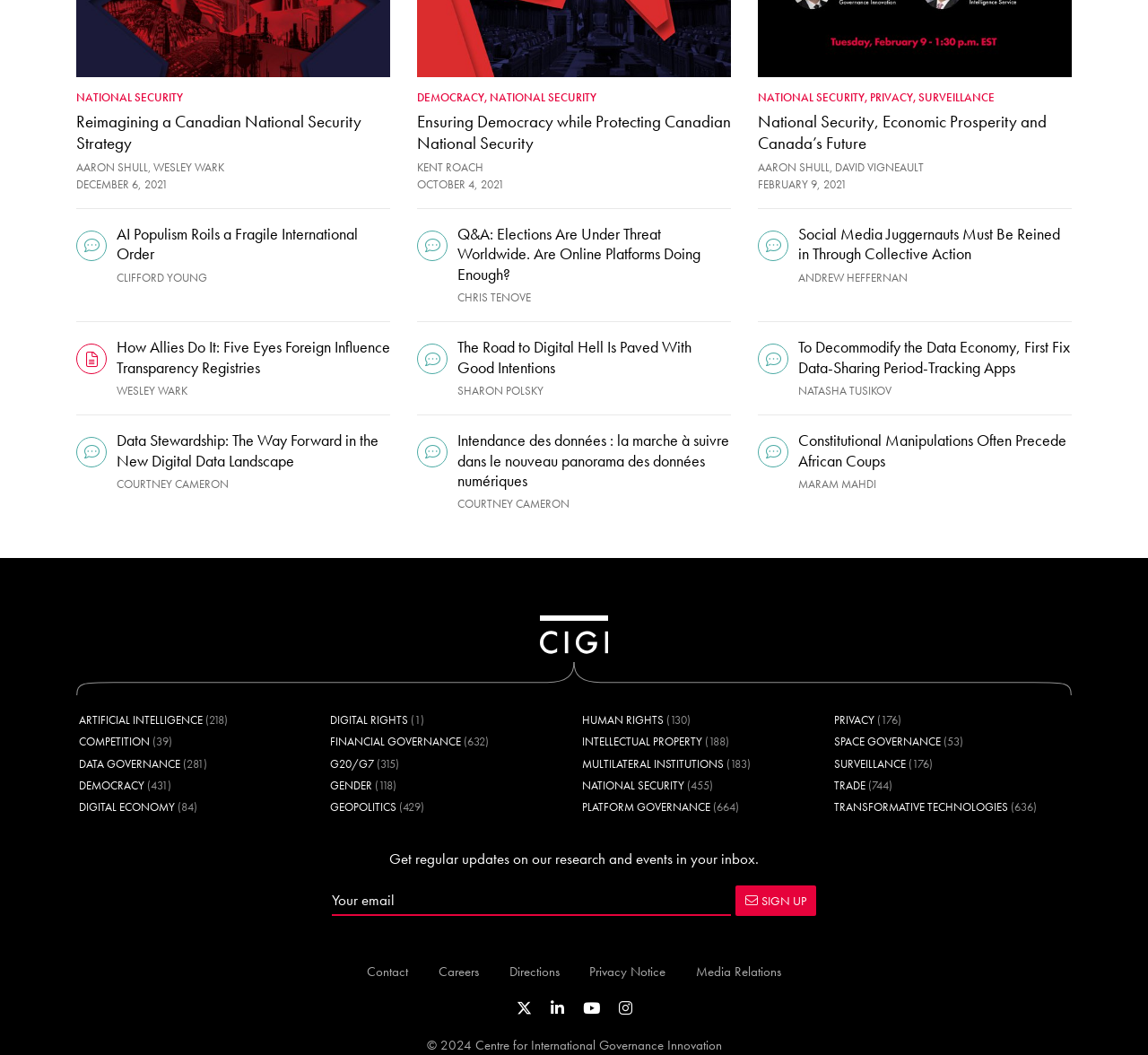Find the bounding box coordinates of the UI element according to this description: "Geopolitics".

[0.288, 0.758, 0.346, 0.772]